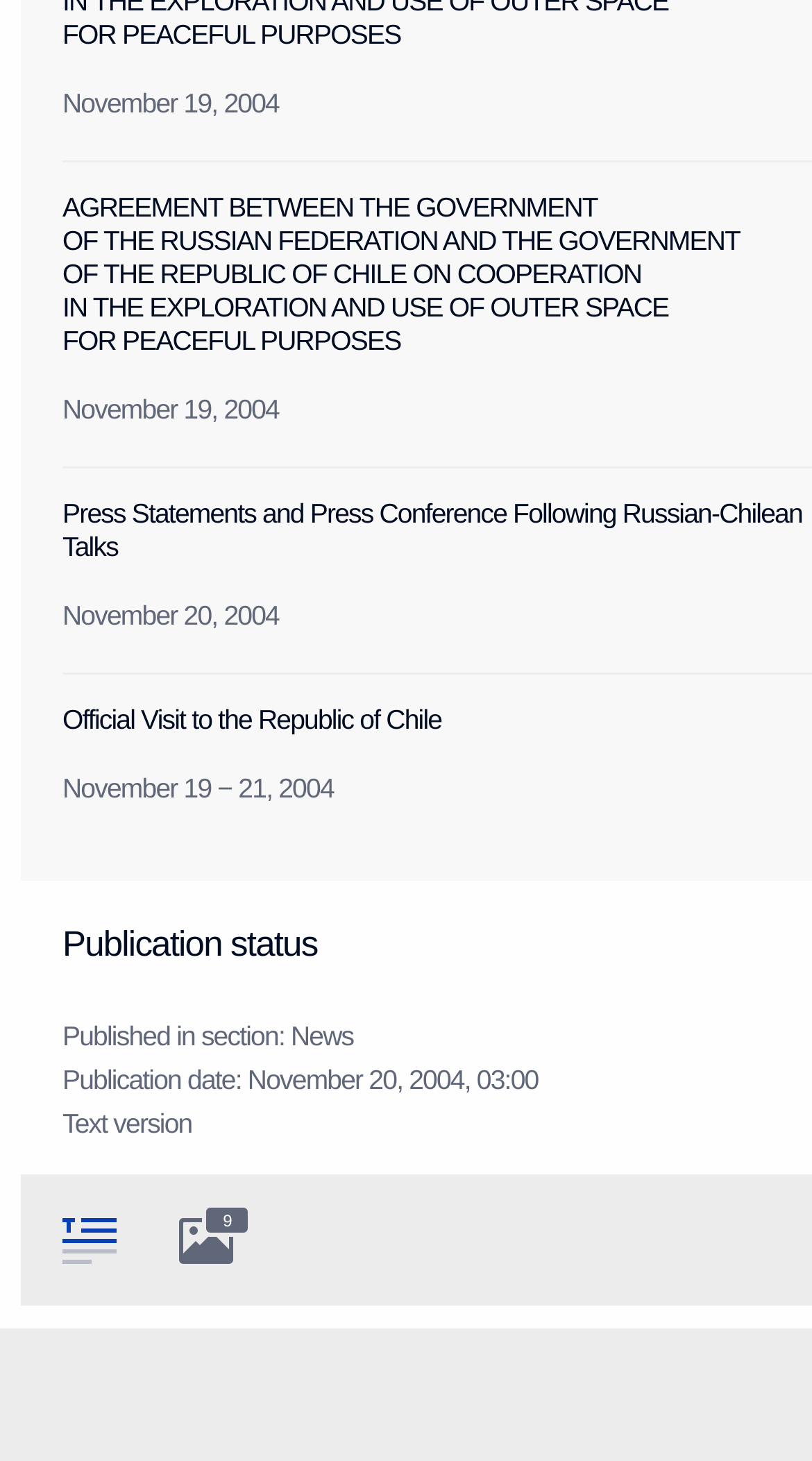What is the date of the agreement?
Based on the screenshot, respond with a single word or phrase.

November 19, 2004